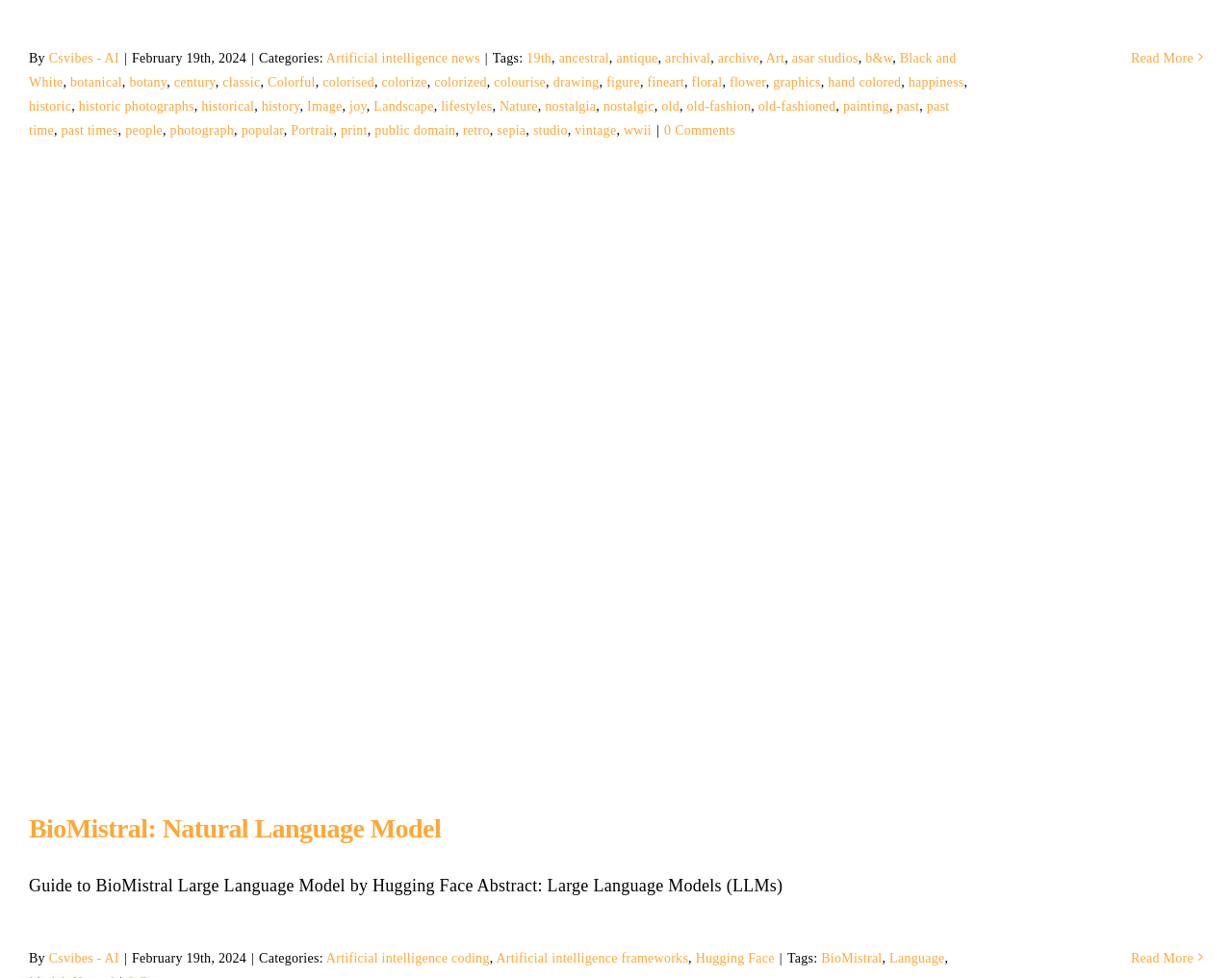Please locate the bounding box coordinates of the element's region that needs to be clicked to follow the instruction: "Learn more about the Providers". The bounding box coordinates should be provided as four float numbers between 0 and 1, i.e., [left, top, right, bottom].

None